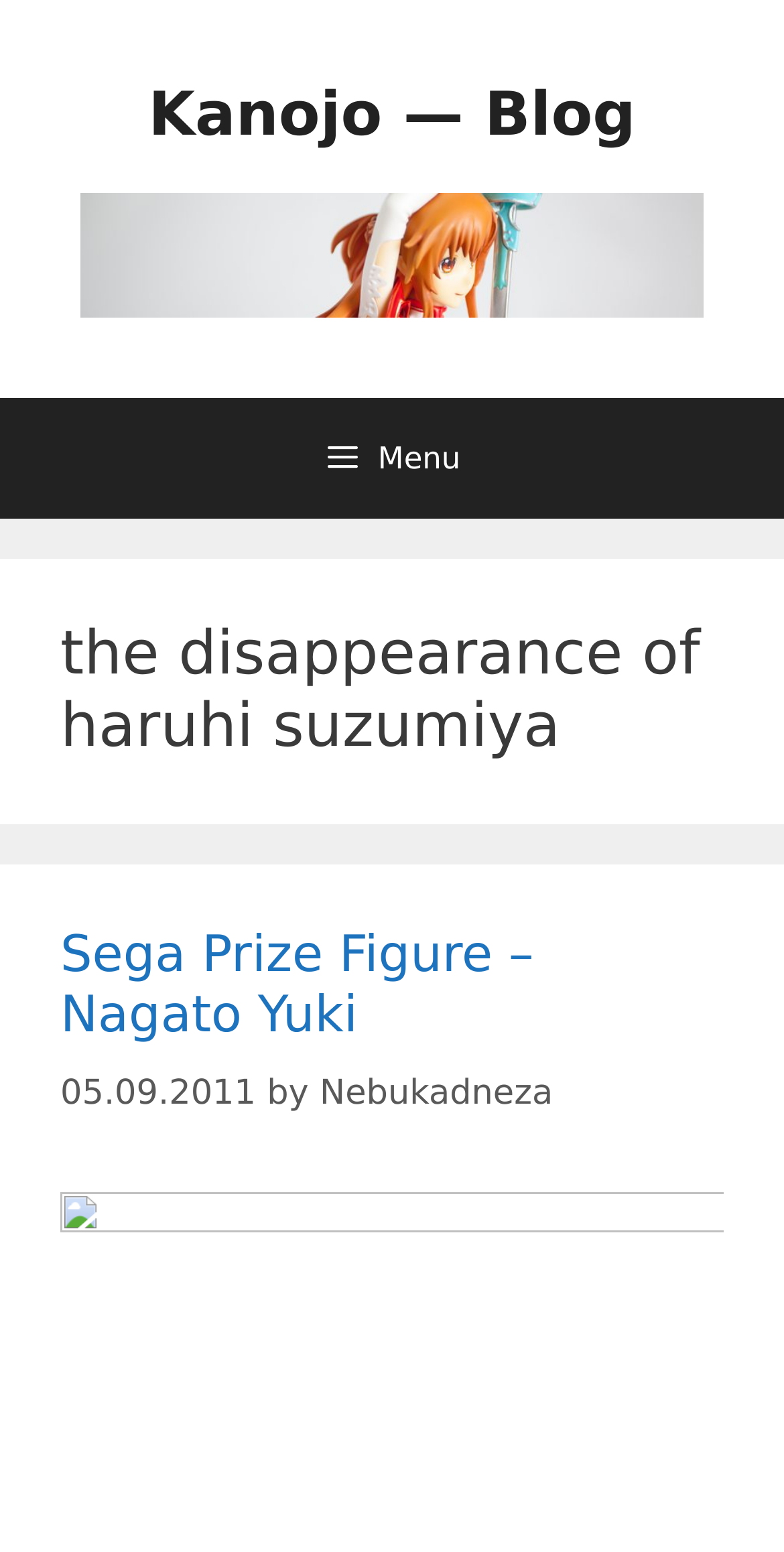Summarize the webpage with intricate details.

The webpage is about a blog post titled "The Disappearance of Haruhi Suzumiya" on a website called "Kanojo — Blog". At the top of the page, there is a banner with the site's name, accompanied by two links to the blog's homepage. The banner also contains an image of the blog's logo.

Below the banner, there is a navigation menu labeled "Primary" with a button to expand or collapse the menu. Next to the navigation menu, there is a header section that spans the width of the page, containing the title of the blog post "The Disappearance of Haruhi Suzumiya" in a large font.

The main content of the page is divided into sections, with a heading "Sega Prize Figure – Nagato Yuki" followed by a link to the same title. Below this heading, there is a timestamp "05.09.2011" and the author's name "Nebukadneza" linked to their profile. The content of the blog post is not explicitly described, but it appears to be related to the topic of the title.